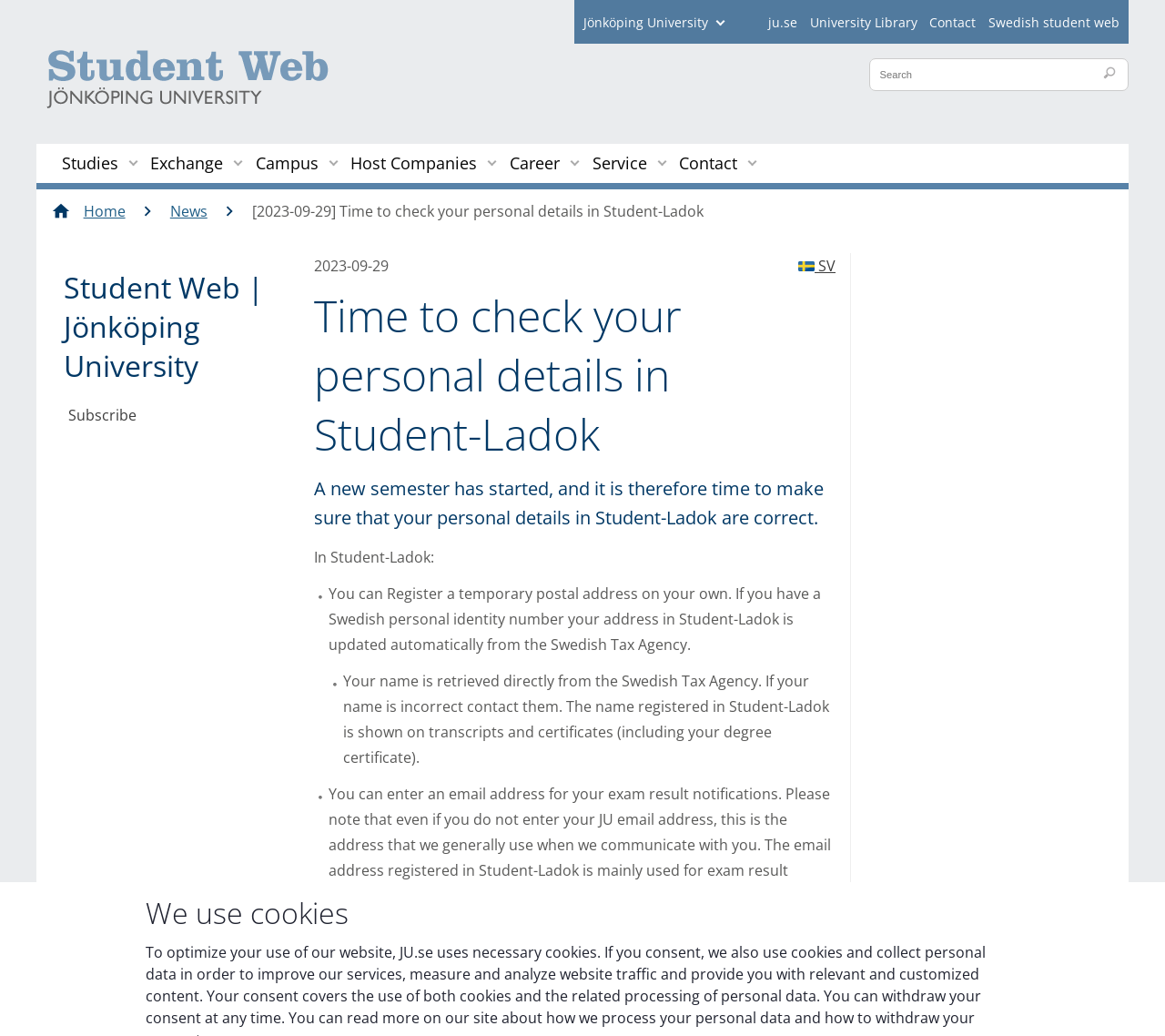Find and specify the bounding box coordinates that correspond to the clickable region for the instruction: "View the Swedish student web".

[0.848, 0.013, 0.961, 0.03]